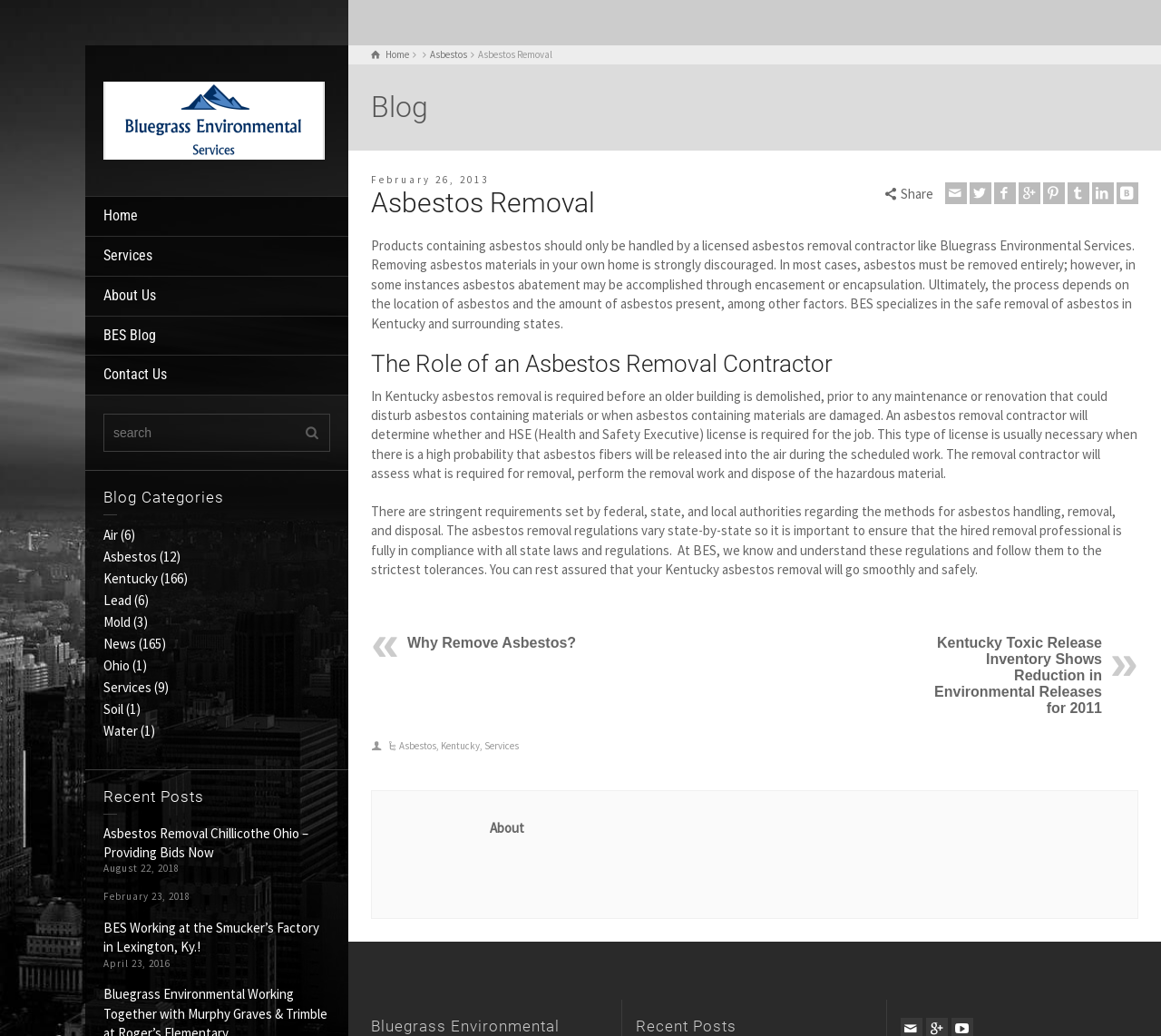Please find the bounding box coordinates of the clickable region needed to complete the following instruction: "Read the blog post about Asbestos Removal Chillicothe Ohio". The bounding box coordinates must consist of four float numbers between 0 and 1, i.e., [left, top, right, bottom].

[0.089, 0.796, 0.266, 0.831]